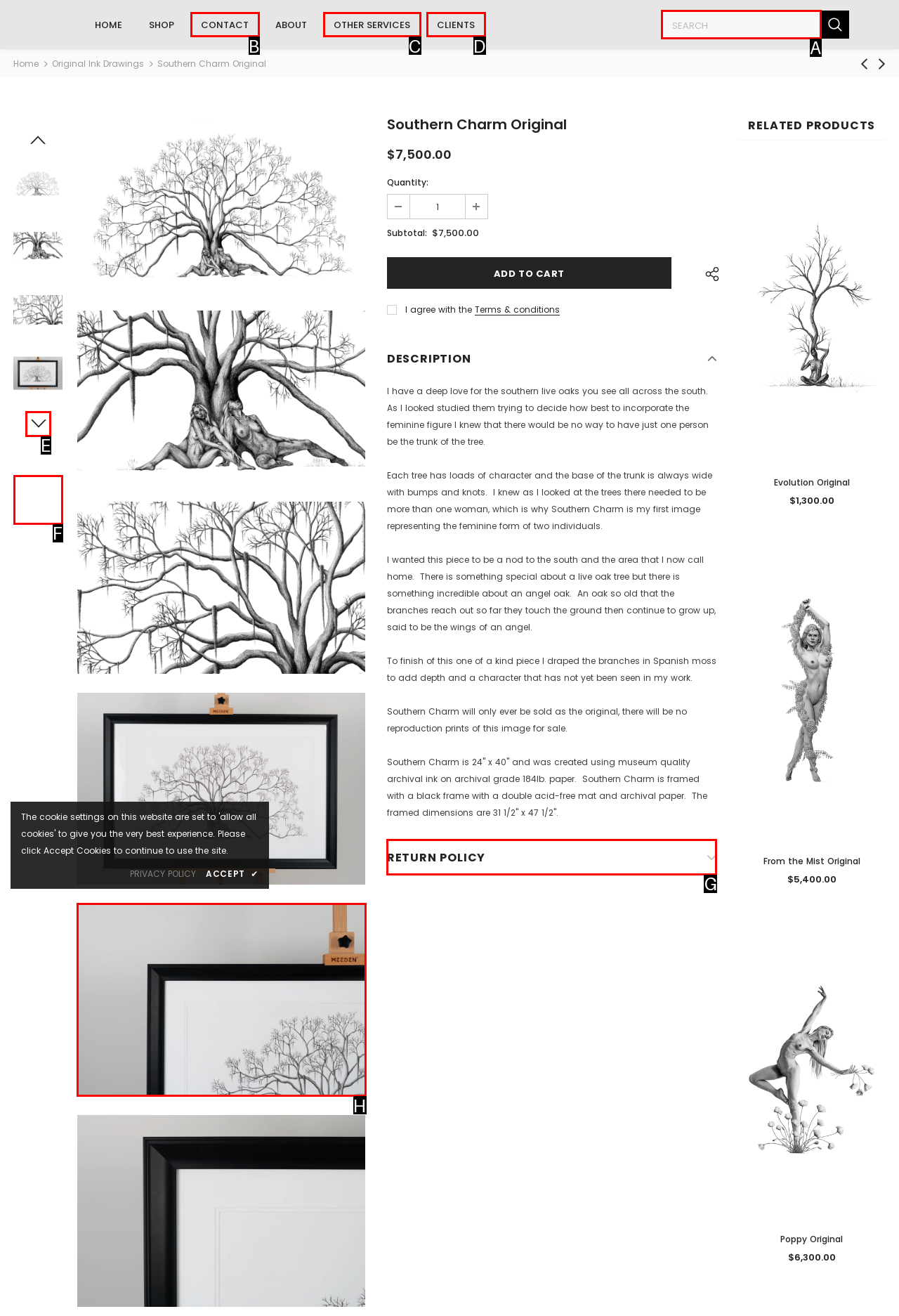Identify the letter of the UI element that fits the description: aria-describedby="slick-slide15"
Respond with the letter of the option directly.

F